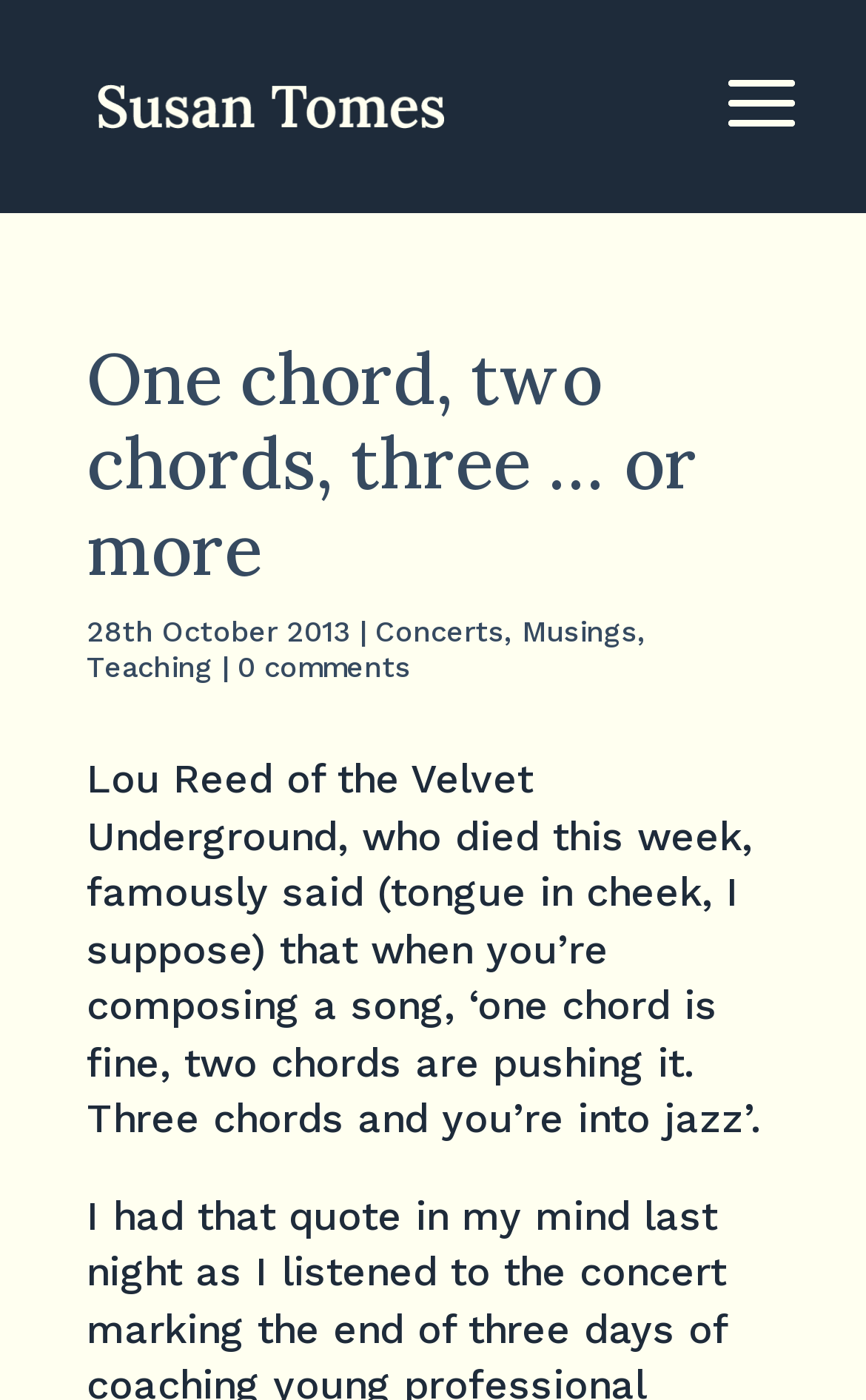Extract the main headline from the webpage and generate its text.

One chord, two chords, three … or more